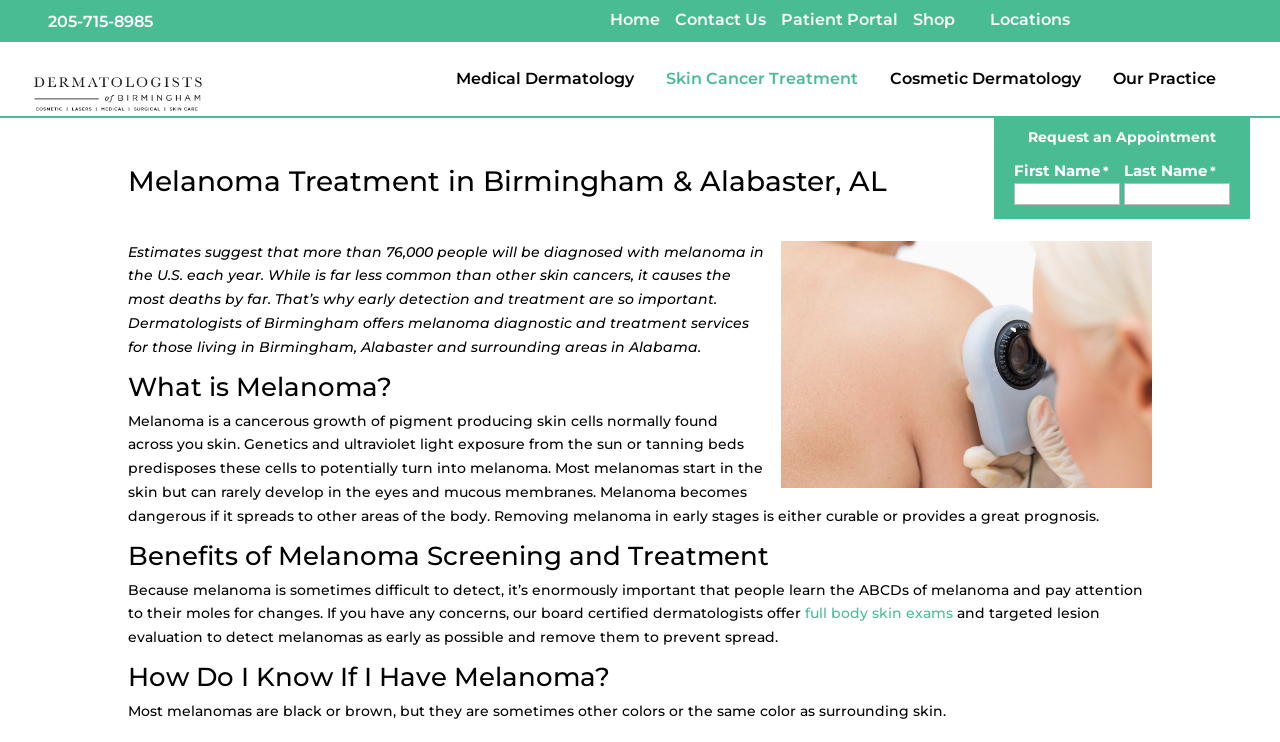Pinpoint the bounding box coordinates of the clickable element needed to complete the instruction: "Enter your first name". The coordinates should be provided as four float numbers between 0 and 1: [left, top, right, bottom].

[0.792, 0.247, 0.875, 0.276]